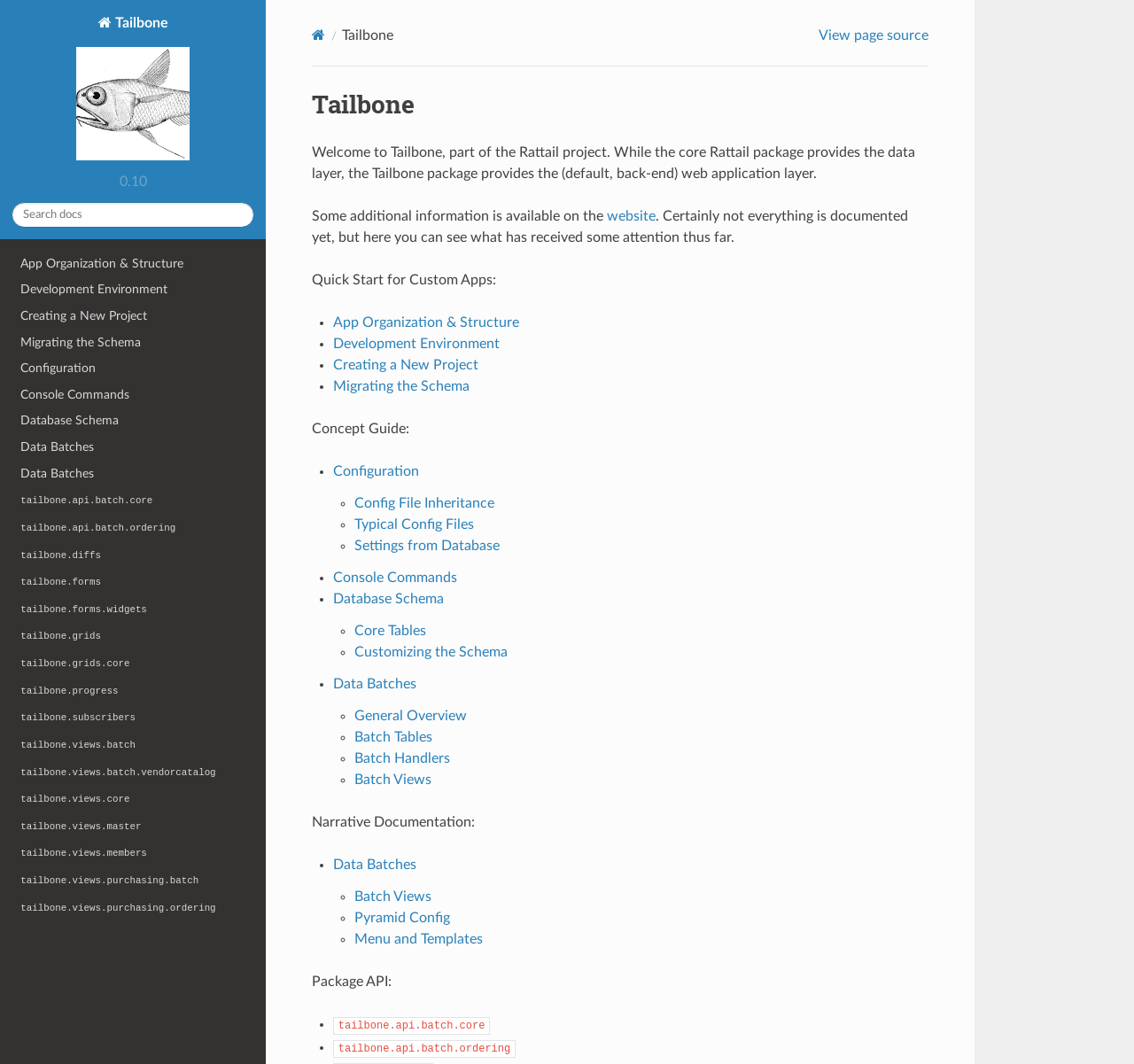Refer to the screenshot and answer the following question in detail:
What is the name of the project that Tailbone is part of?

According to the webpage, Tailbone is part of the Rattail project, which is mentioned in the introductory text.